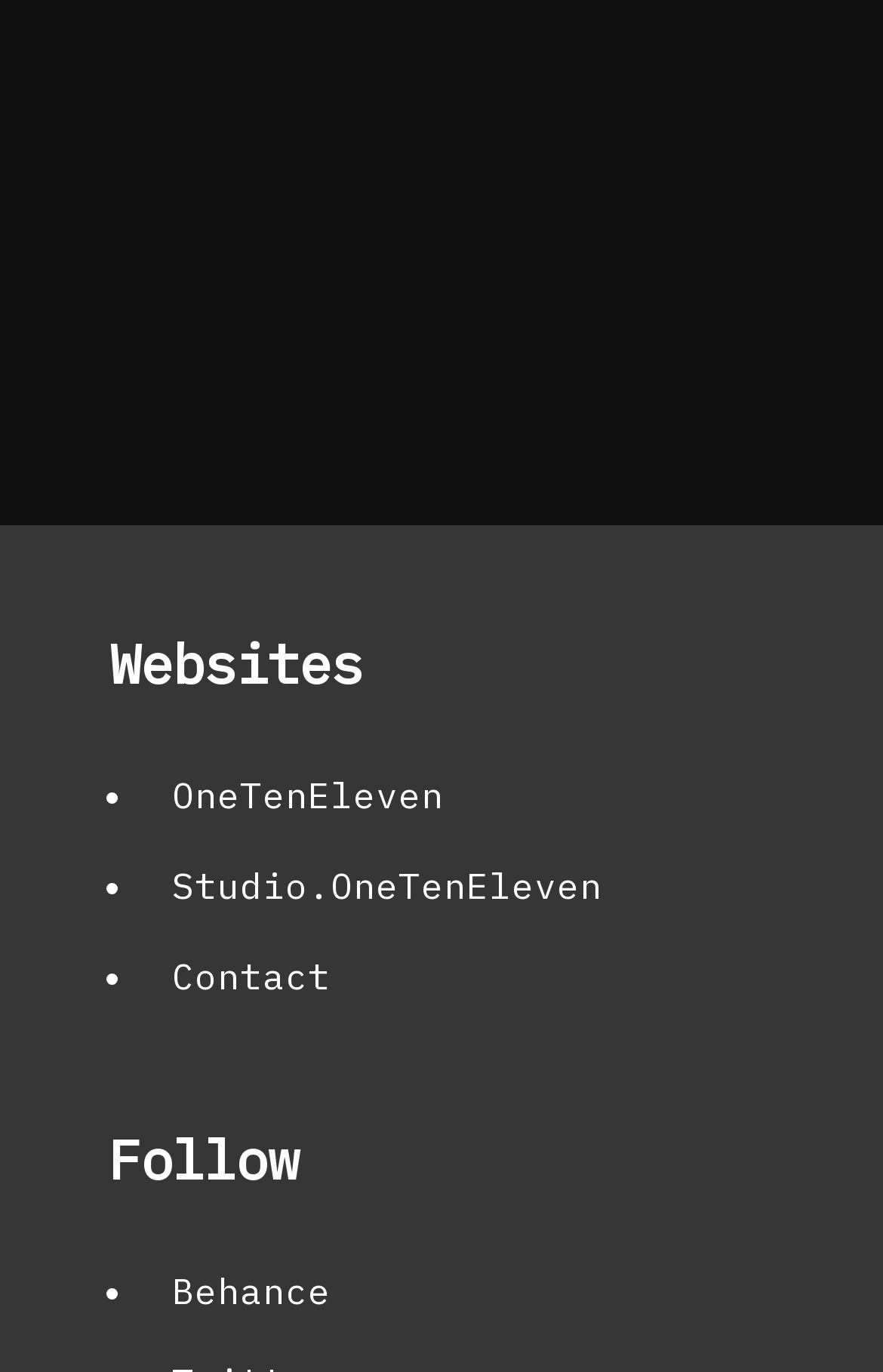Locate the bounding box coordinates of the area to click to fulfill this instruction: "follow OneTenEleven website". The bounding box should be presented as four float numbers between 0 and 1, in the order [left, top, right, bottom].

[0.164, 0.547, 0.877, 0.613]